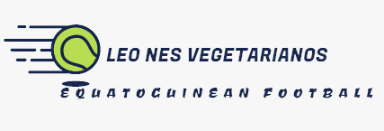What is the focus of the organization?
Using the image as a reference, give an elaborate response to the question.

The tagline 'EQUATOGUINEAN FOOTBALL' identifies the organization's connection to Equatorial Guinea and its focus on football, combining elements of athletics with a vegetarian ethos.